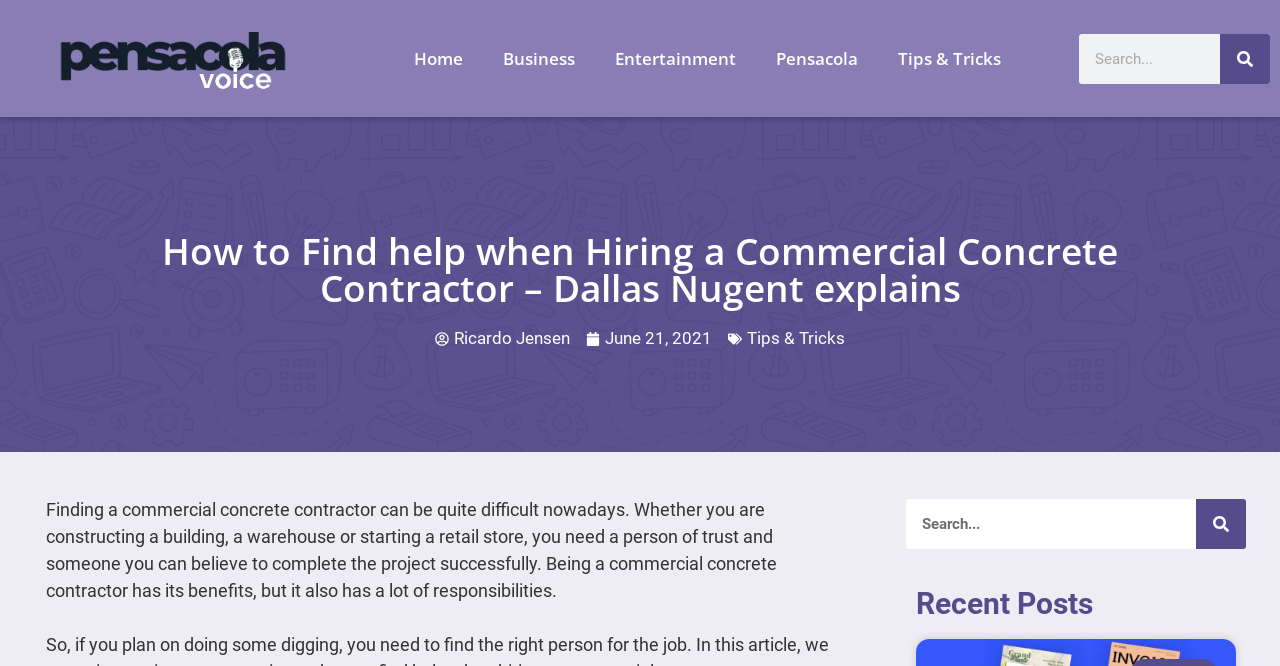Please identify the bounding box coordinates of the clickable region that I should interact with to perform the following instruction: "Read the article by Ricardo Jensen". The coordinates should be expressed as four float numbers between 0 and 1, i.e., [left, top, right, bottom].

[0.34, 0.489, 0.445, 0.528]